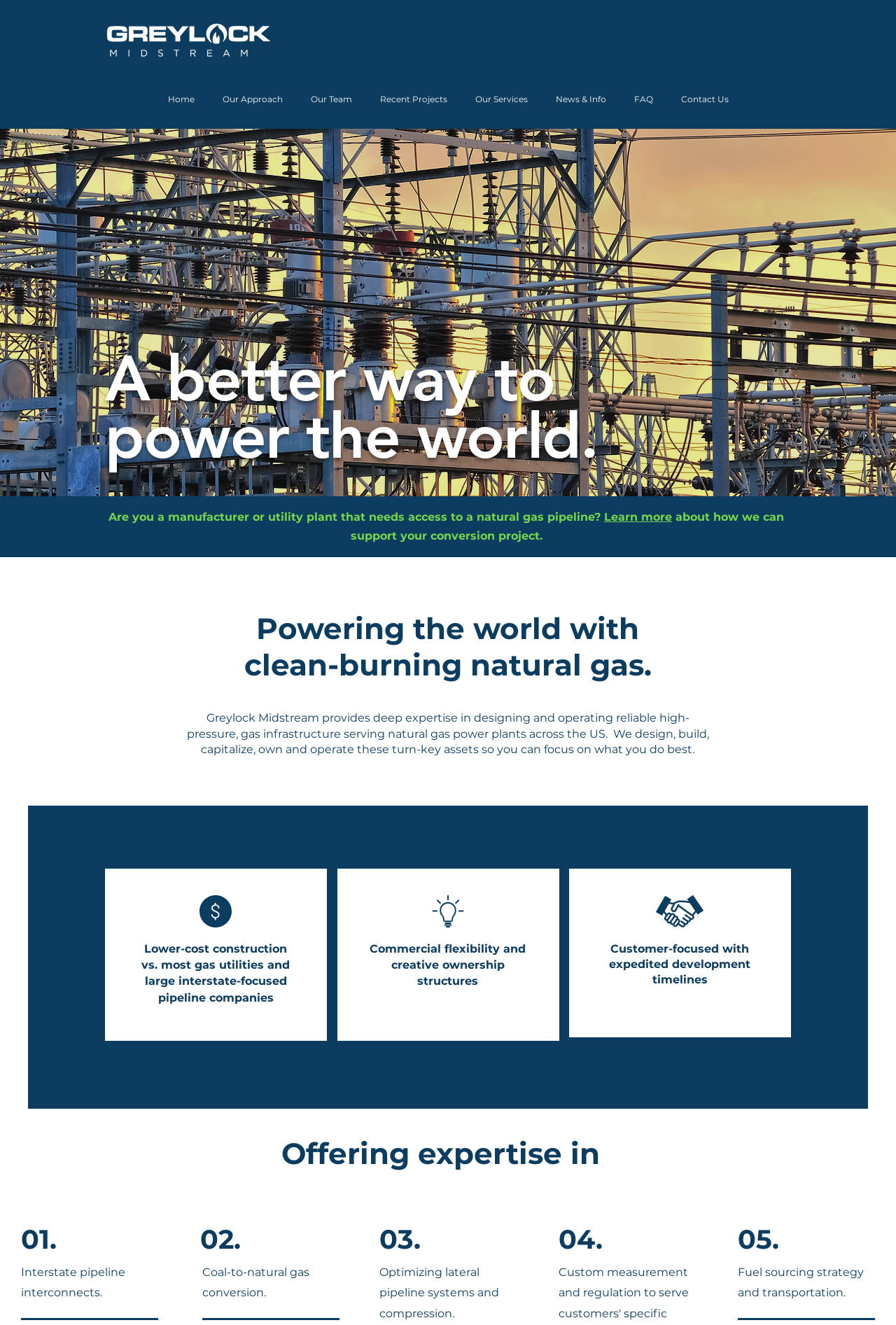Highlight the bounding box coordinates of the element you need to click to perform the following instruction: "Click the Greylock Midstream Logo."

[0.117, 0.014, 0.305, 0.046]